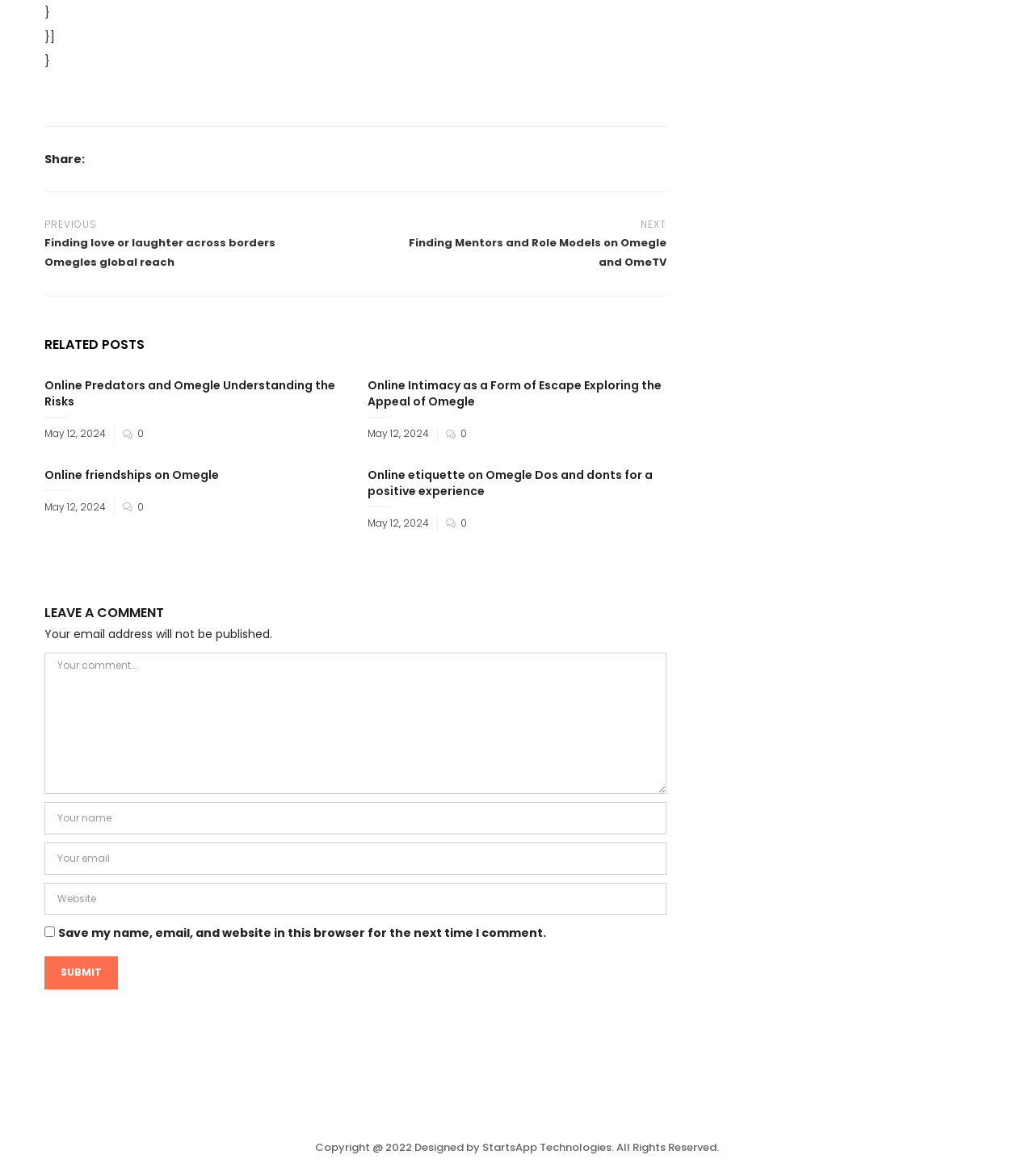Determine the bounding box coordinates of the clickable region to follow the instruction: "Click on the 'Finding love or laughter across borders Omegles global reach' link".

[0.043, 0.184, 0.314, 0.229]